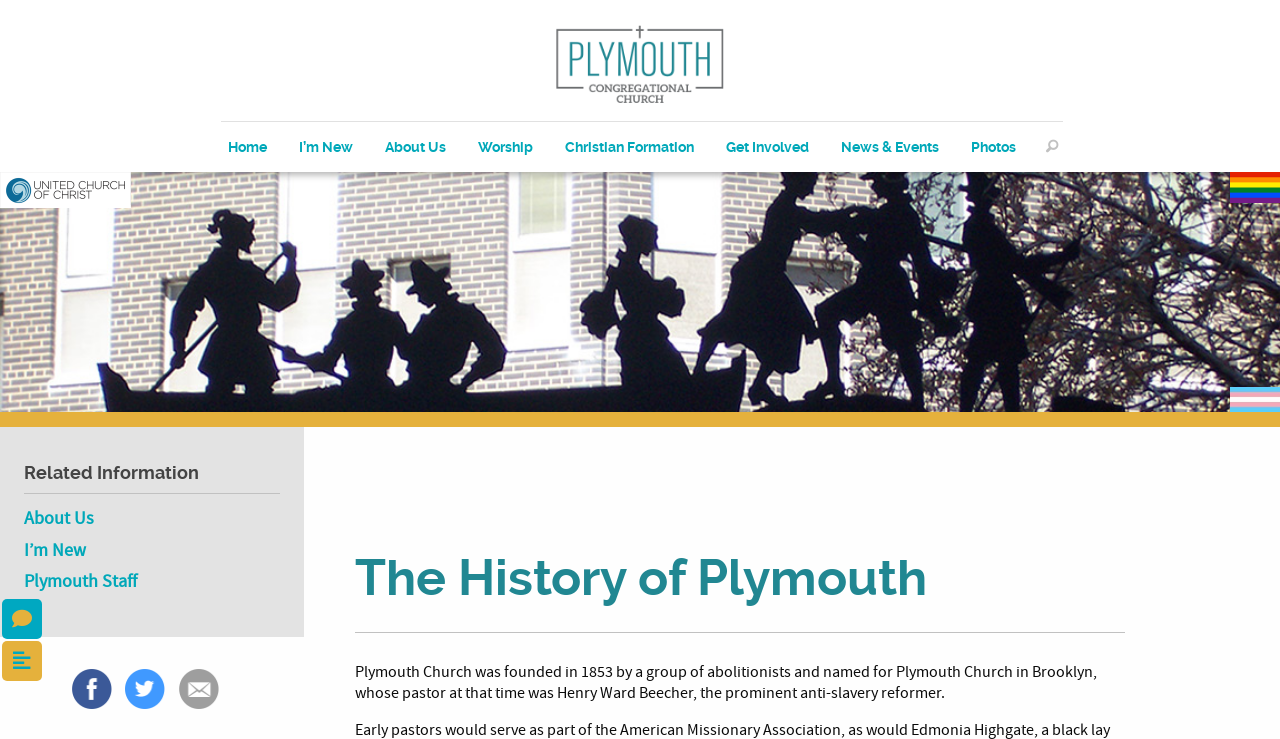Answer the question with a single word or phrase: 
What is the name of the prominent anti-slavery reformer mentioned?

Henry Ward Beecher